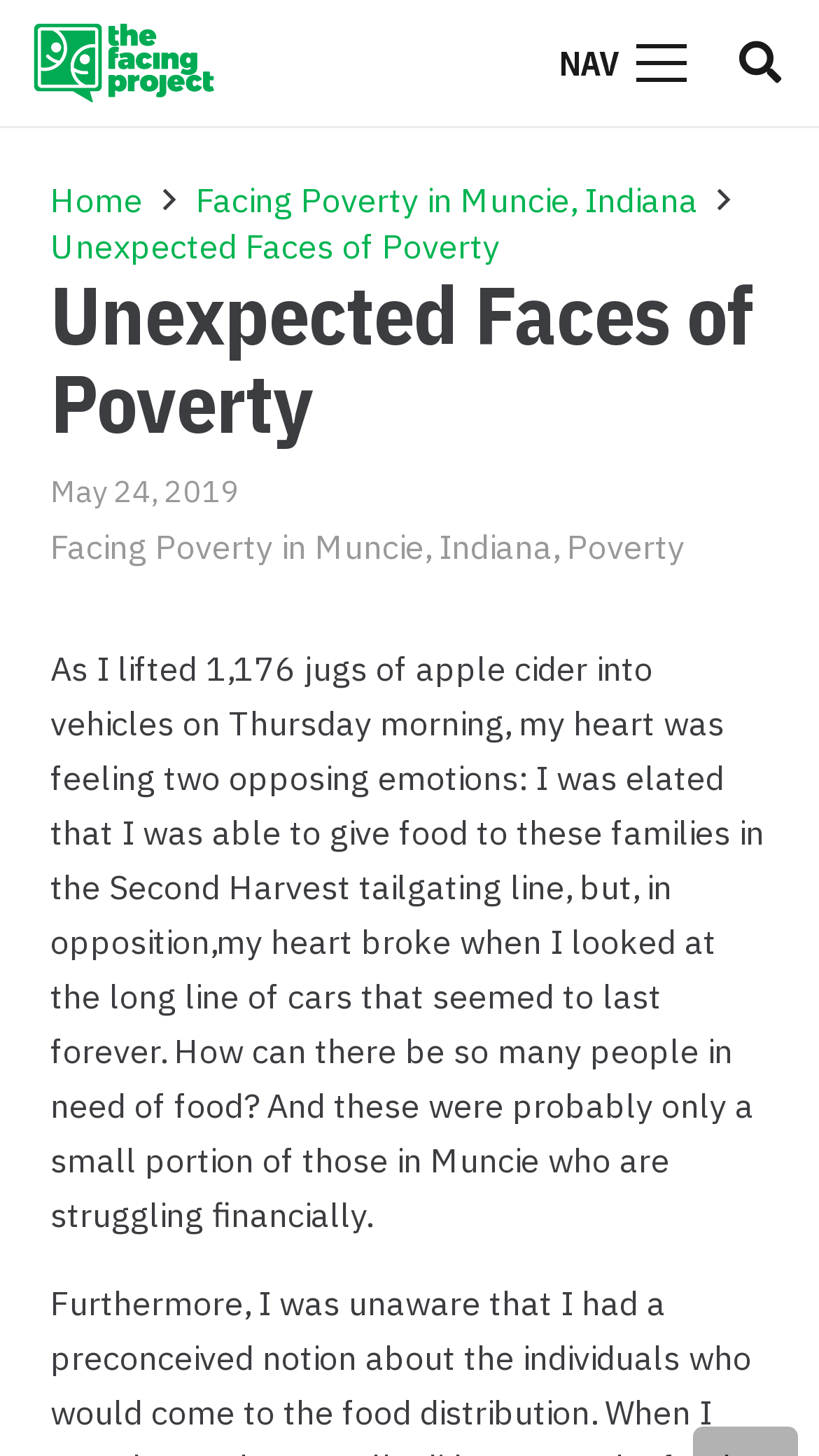Kindly determine the bounding box coordinates for the area that needs to be clicked to execute this instruction: "Search for something".

[0.872, 0.0, 0.985, 0.087]